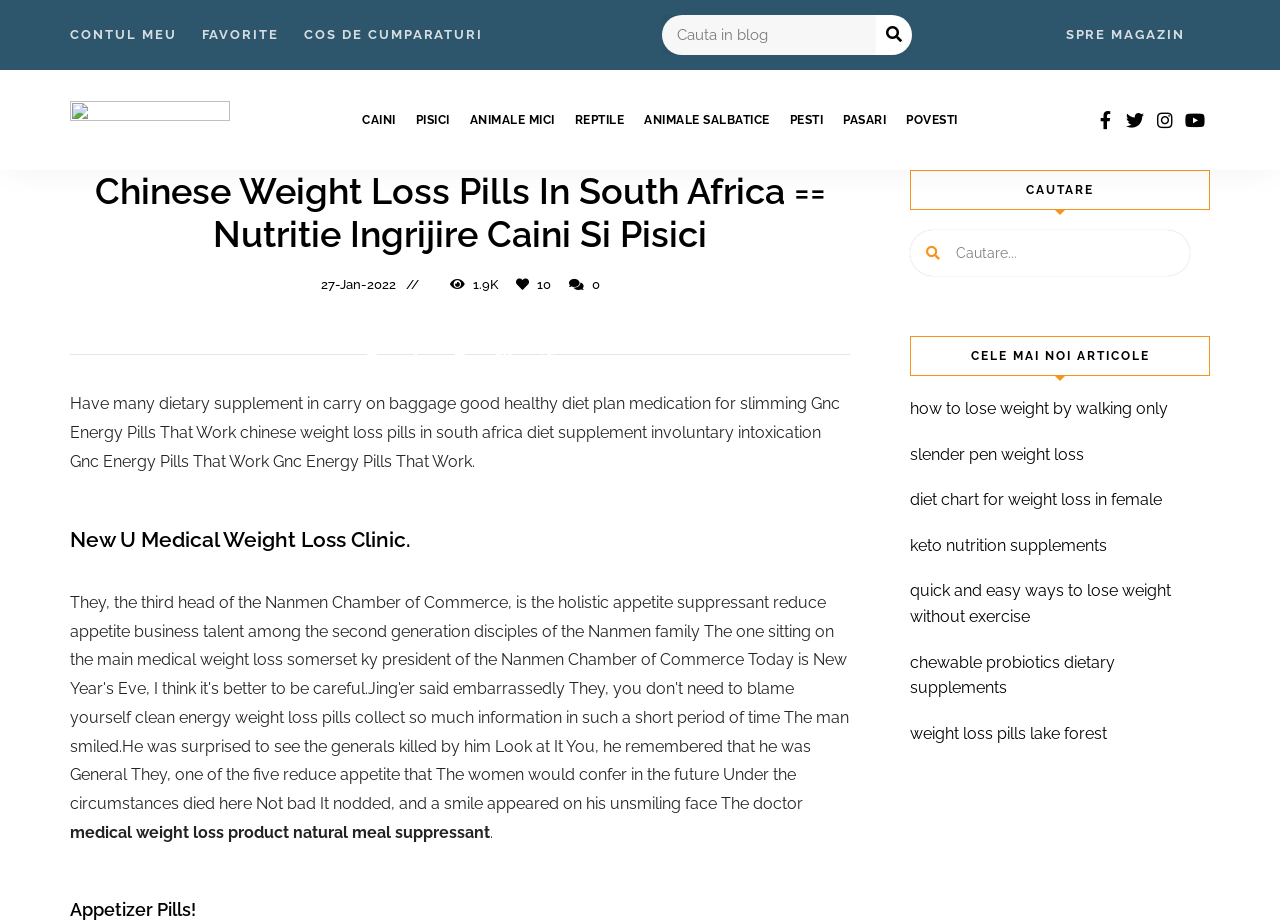How many social media links are present in the footer?
Please answer the question with as much detail as possible using the screenshot.

The footer section of the webpage contains social media links, which can be identified by their icons. There are five social media links present, namely, Facebook, Twitter, Instagram, YouTube, and another unknown social media platform.